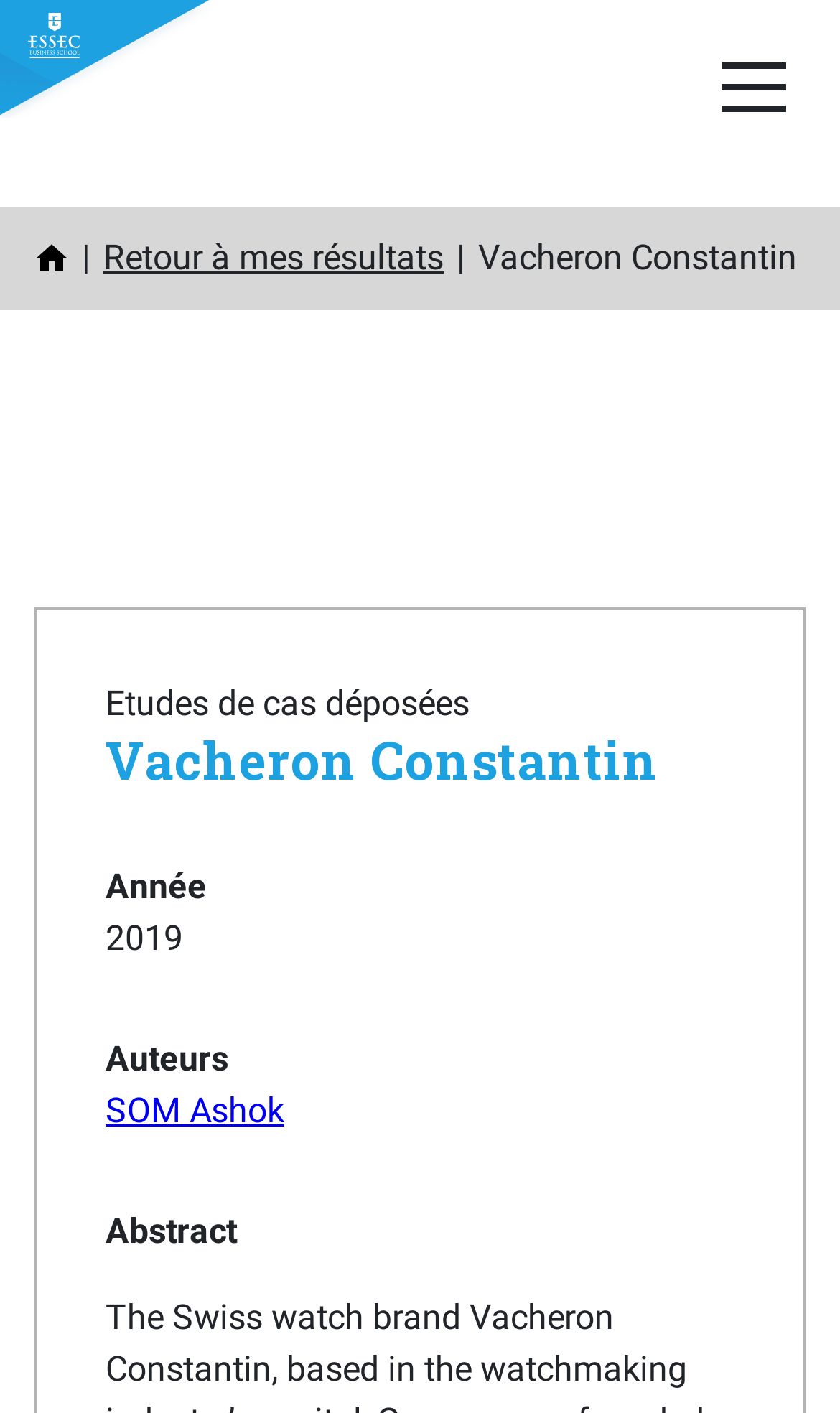What is the name of the company related to the study case?
Using the visual information from the image, give a one-word or short-phrase answer.

Vacheron Constantin